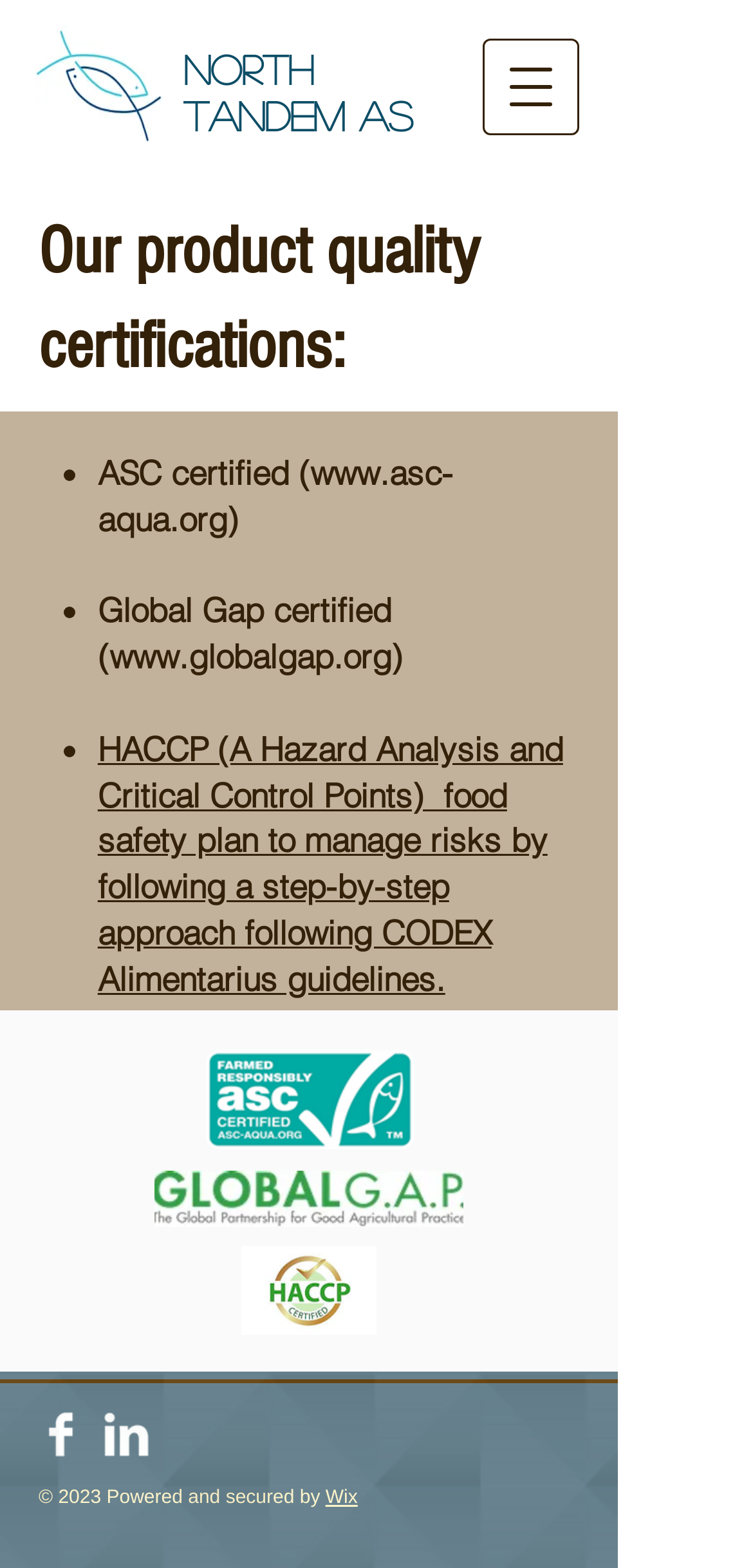Determine the bounding box for the UI element described here: "Wix".

[0.432, 0.948, 0.475, 0.962]